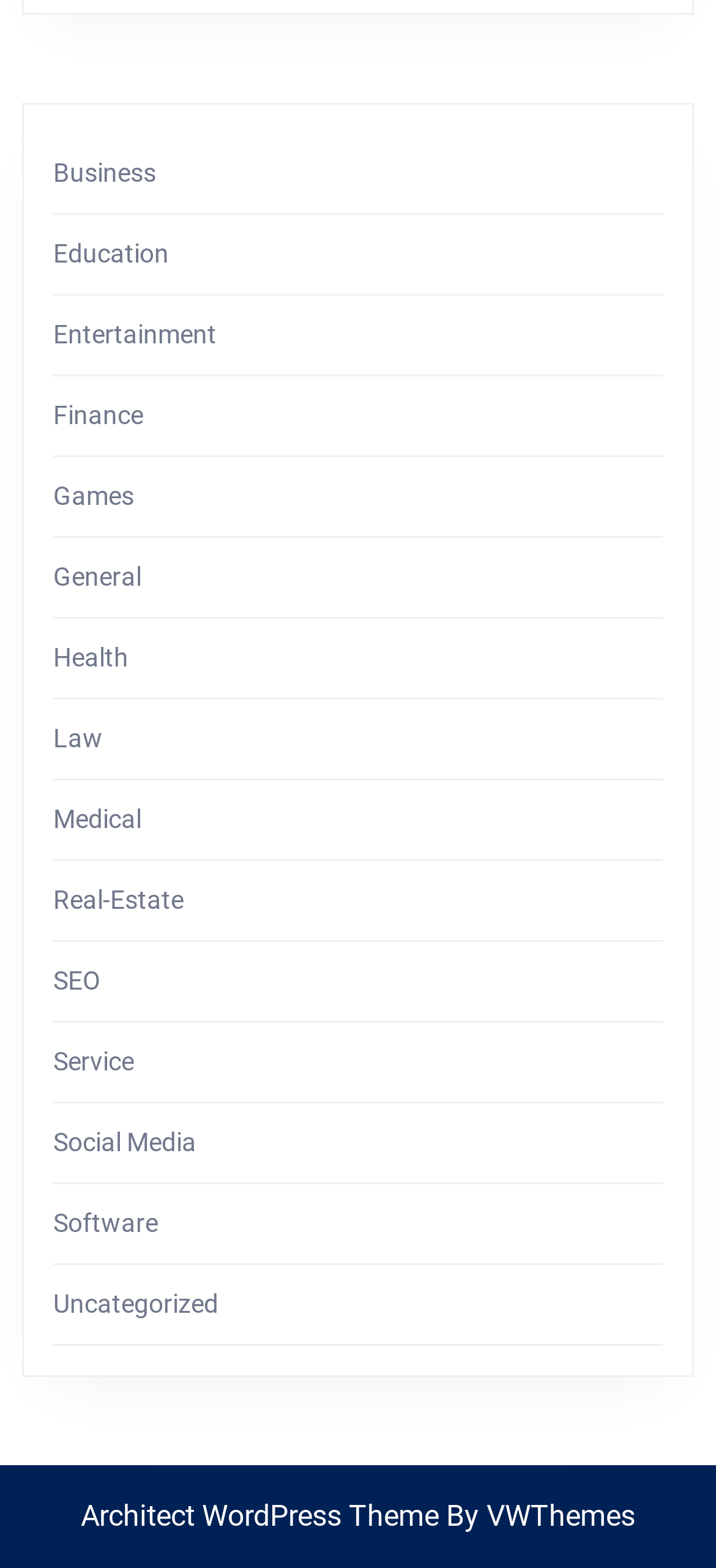Find the bounding box coordinates of the element I should click to carry out the following instruction: "Click on Business".

[0.074, 0.1, 0.218, 0.119]